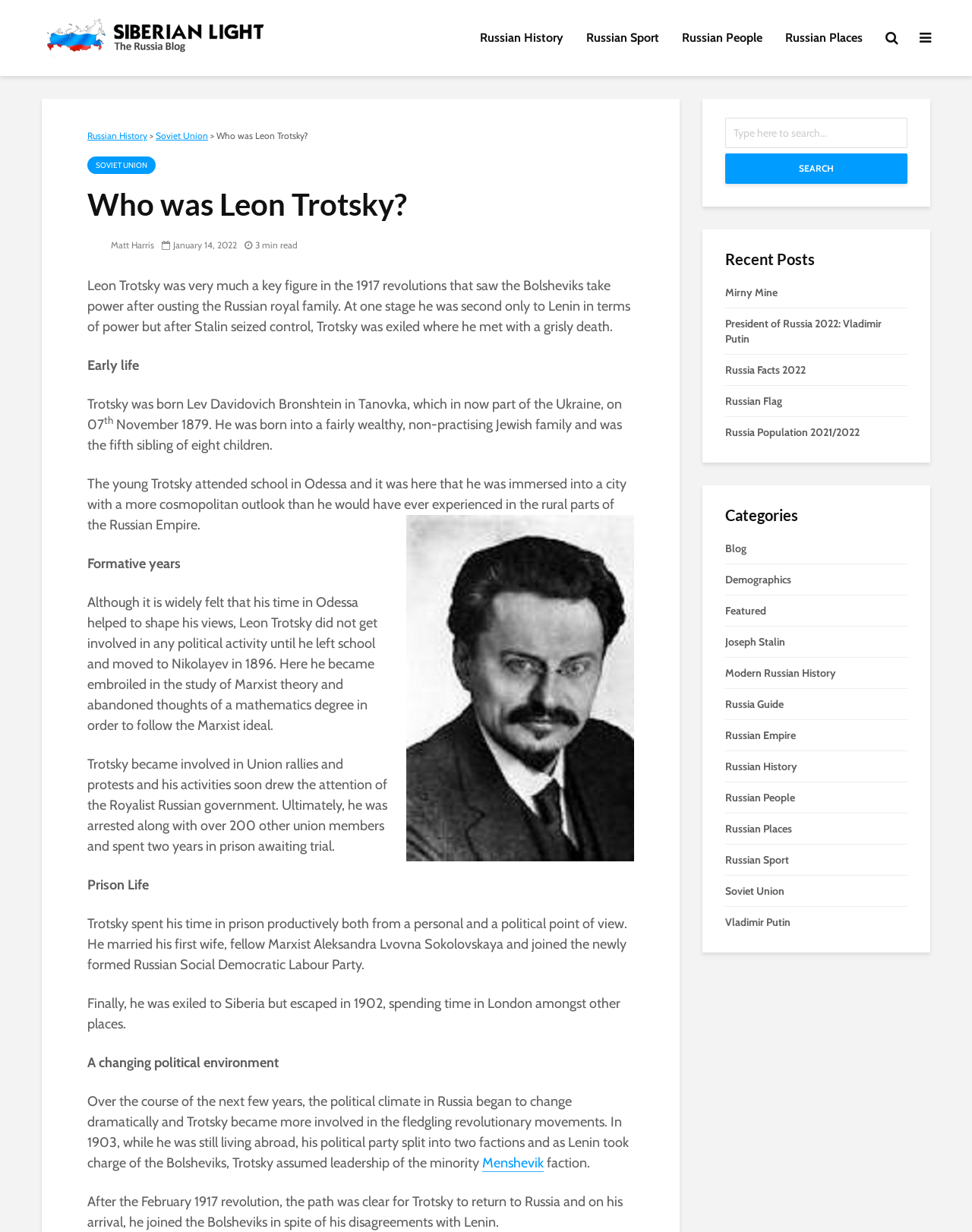Where was Leon Trotsky born?
Based on the screenshot, respond with a single word or phrase.

Tanovka, Ukraine